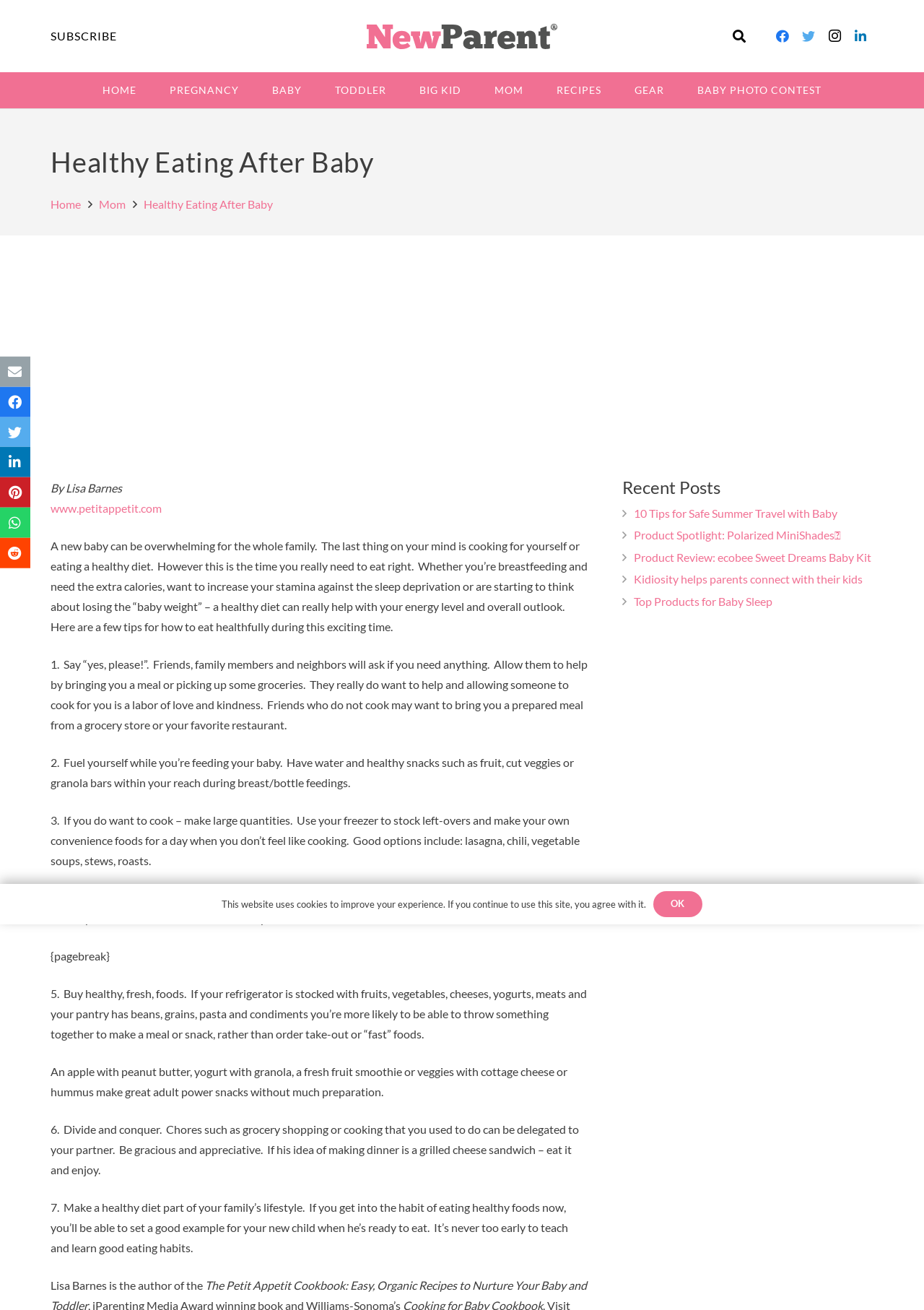Bounding box coordinates are to be given in the format (top-left x, top-left y, bottom-right x, bottom-right y). All values must be floating point numbers between 0 and 1. Provide the bounding box coordinate for the UI element described as: Top Products for Baby Sleep

[0.686, 0.453, 0.836, 0.464]